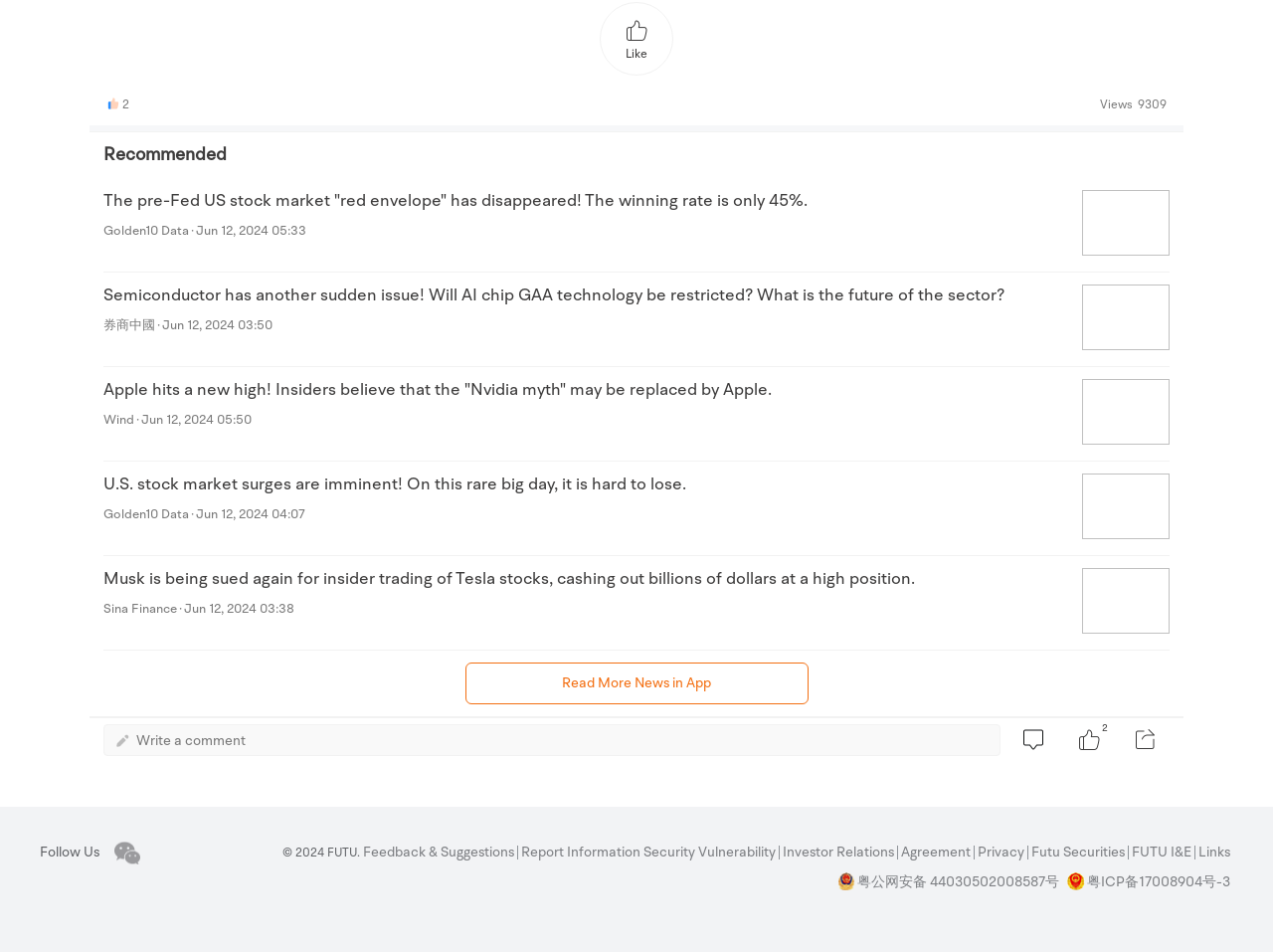What is the name of the company that owns this website?
Please provide a detailed answer to the question.

The name of the company that owns this website can be found by looking at the StaticText element with the text '© 2024 FUTU.' which is located at the bottom of the page.